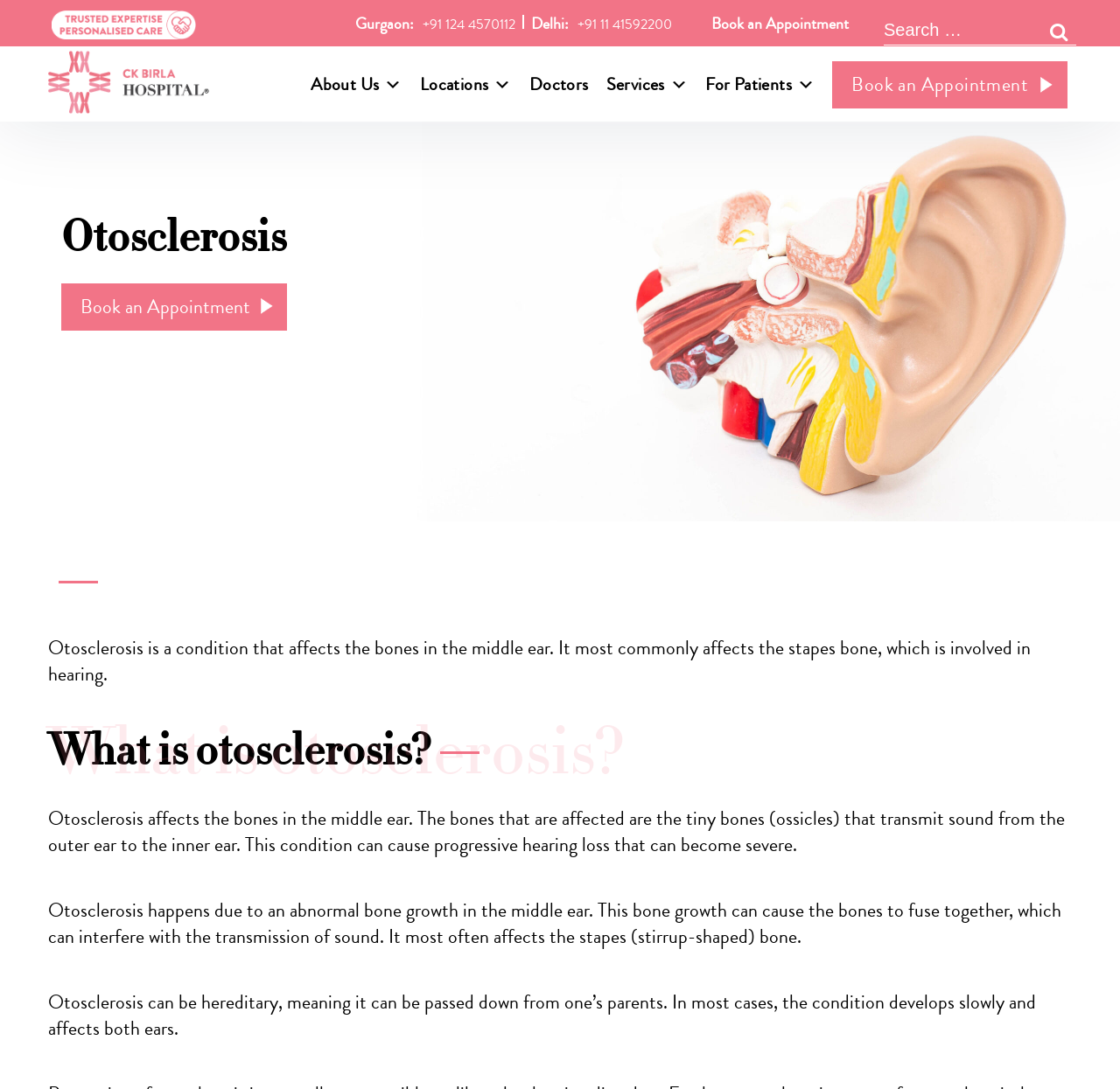What can be done about otosclerosis?
Refer to the screenshot and deliver a thorough answer to the question presented.

The webpage provides a 'Book an Appointment' link, suggesting that users can take action to address otosclerosis by scheduling an appointment with a healthcare professional.